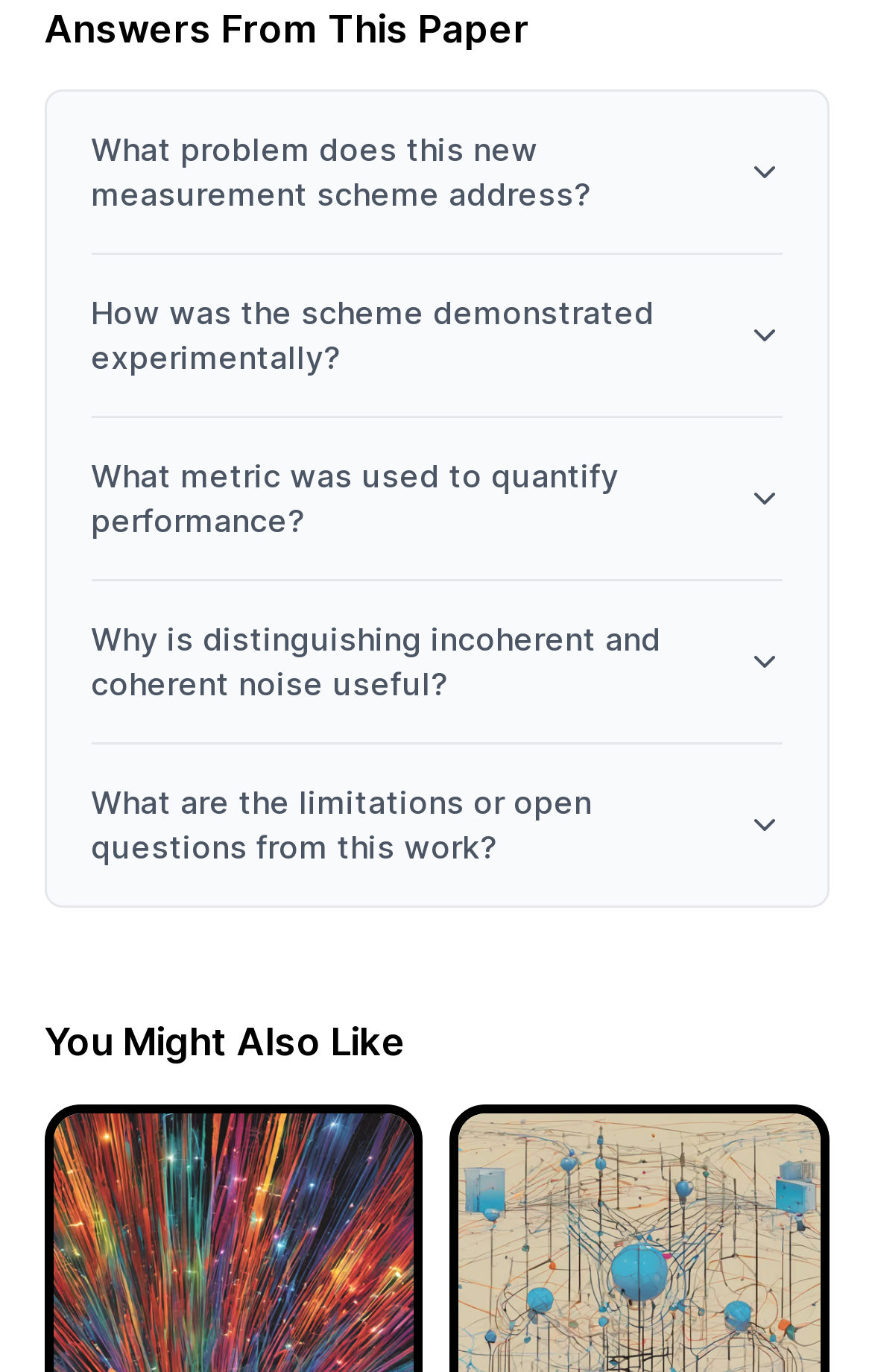Respond with a single word or phrase to the following question:
How many images are on this page?

6